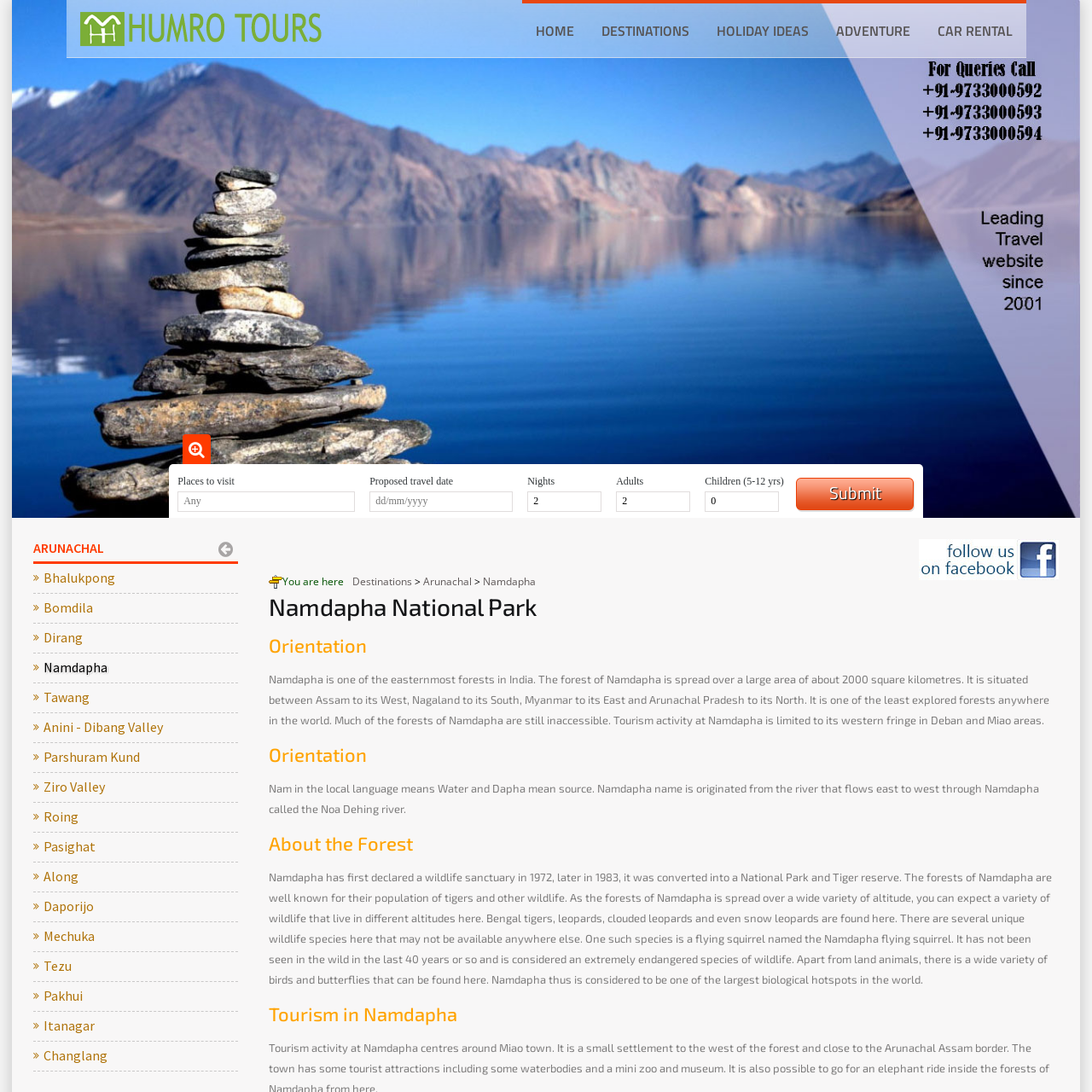What type of species can be found in Namdapha National Park?
Pay attention to the image outlined by the red bounding box and provide a thorough explanation in your answer, using clues from the image.

Namdapha National Park serves as a habitat for diverse wildlife, including tigers and unique bird species, making it a valuable ecological hotspot and a noteworthy destination for nature enthusiasts and travelers seeking adventure.